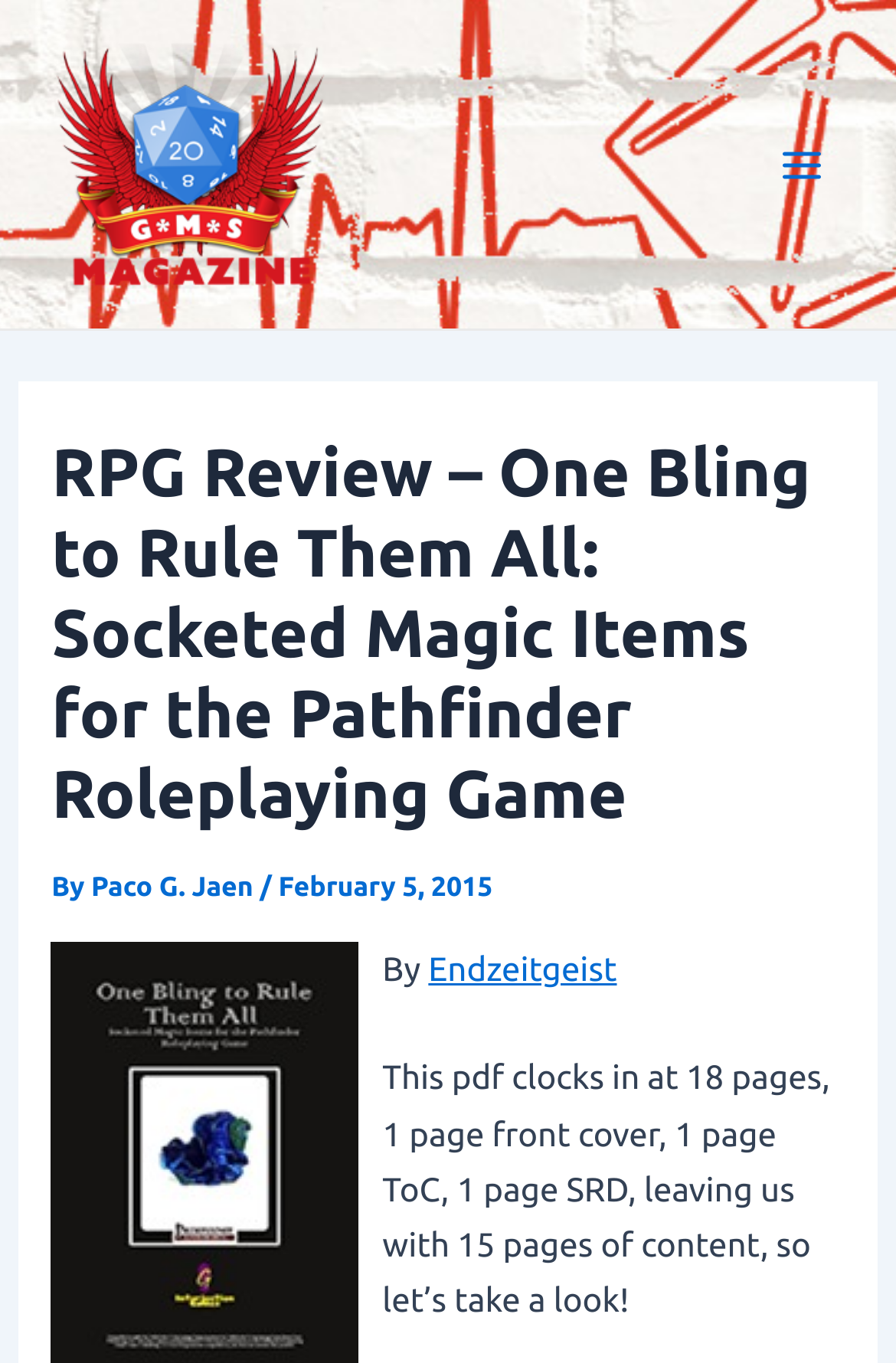Summarize the webpage with a detailed and informative caption.

The webpage is a review of a Pathfinder Roleplaying Game product, "One Bling to Rule Them All: Socketed Magic Items". At the top left, there is a link to "GMS Magazine" accompanied by an image with the same name. On the top right, there is a button labeled "Main Menu" with an image beside it.

Below the top section, there is a header that spans almost the entire width of the page. The header contains the title of the review, "RPG Review – One Bling to Rule Them All: Socketed Magic Items for the Pathfinder Roleplaying Game", followed by the author's name, "Paco G. Jaen", and the date, "February 5, 2015".

Further down, there is a section with a brief summary of the product, written by "Endzeitgeist". The text states that the PDF has 18 pages, with 1 page for the front cover, 1 page for the table of contents, 1 page for the SRD, and 15 pages of content.